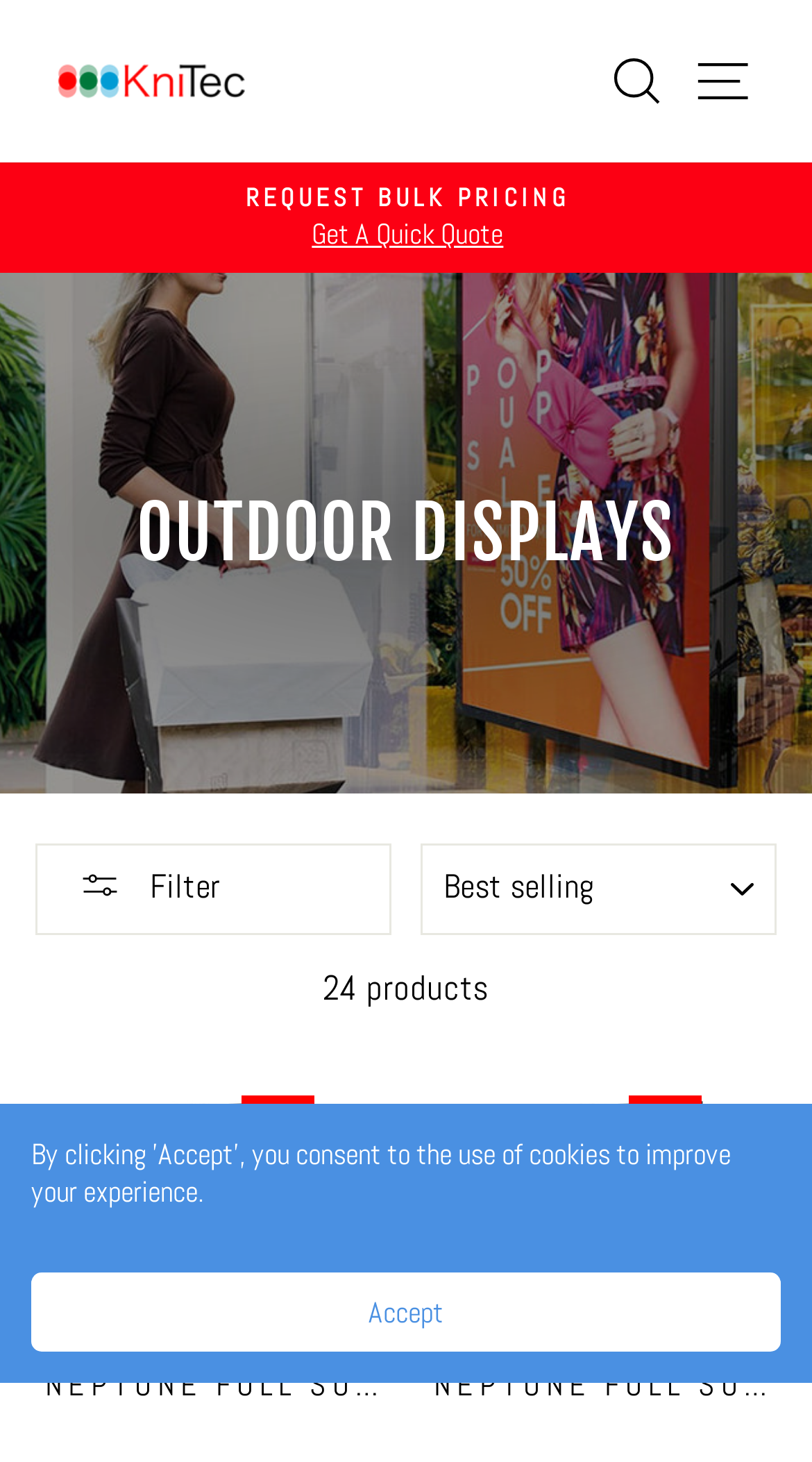Articulate a detailed summary of the webpage's content and design.

The webpage is about Samsung outdoor and digital signage products offered by KniTec. At the top left corner, there is a link to skip to the content. Next to it, the KniTec logo is displayed as an image. On the top right side, there are links to search, site navigation, and cart.

Below the top navigation bar, there is a button to pause a slideshow. To the right of it, a call-to-action button "REQUEST BULK PRICING Get A Quick Quote" is prominently displayed. 

The main content area is divided into sections. The first section has a heading "OUTDOOR DISPLAYS" and lists 24 products. Each product has options to filter and sort. The filter button is located at the top left of the product list, and the sort dropdown menu is next to it. 

The products are displayed in a grid layout, with two options highlighted: 55-inch and 65-inch displays. These options are positioned near the bottom of the page, with the 55-inch option on the left and the 65-inch option on the right.